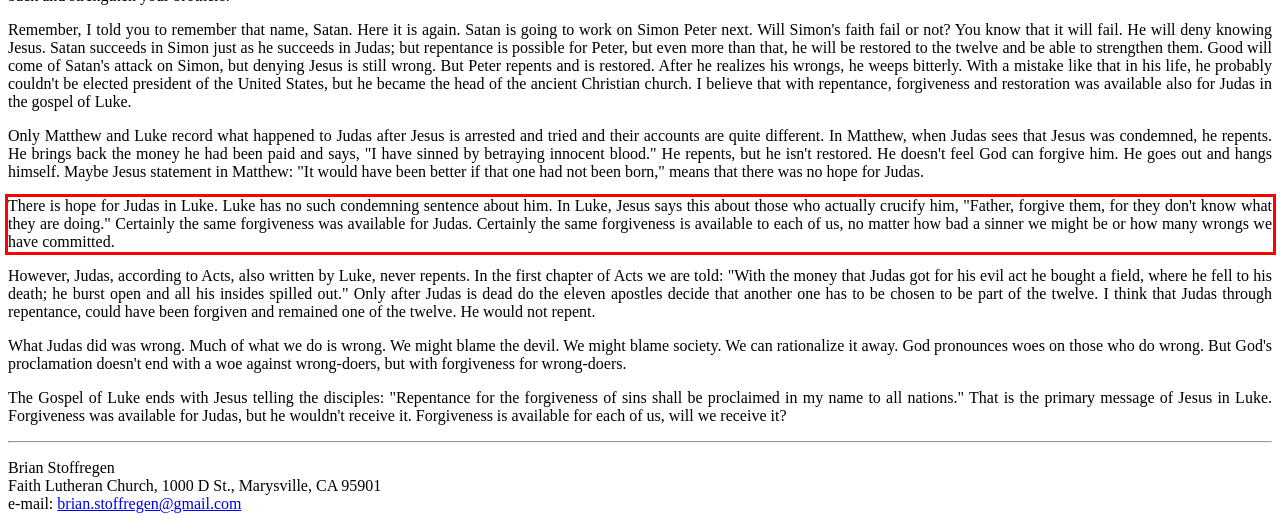You are provided with a webpage screenshot that includes a red rectangle bounding box. Extract the text content from within the bounding box using OCR.

There is hope for Judas in Luke. Luke has no such condemning sentence about him. In Luke, Jesus says this about those who actually crucify him, "Father, forgive them, for they don't know what they are doing." Certainly the same forgiveness was available for Judas. Certainly the same forgiveness is available to each of us, no matter how bad a sinner we might be or how many wrongs we have committed.